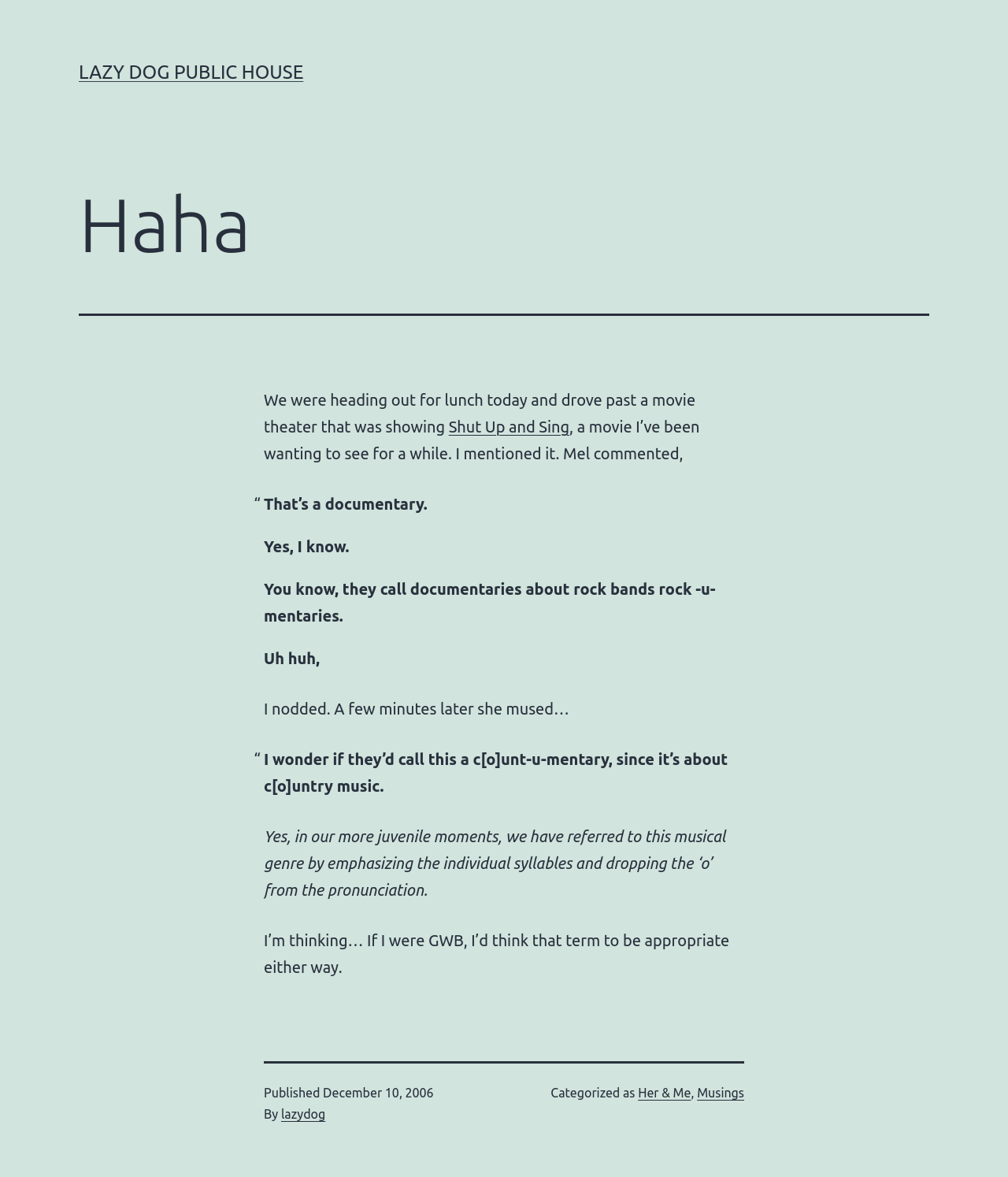Based on the element description bonus new member 100, identify the bounding box coordinates for the UI element. The coordinates should be in the format (top-left x, top-left y, bottom-right x, bottom-right y) and within the 0 to 1 range.

None